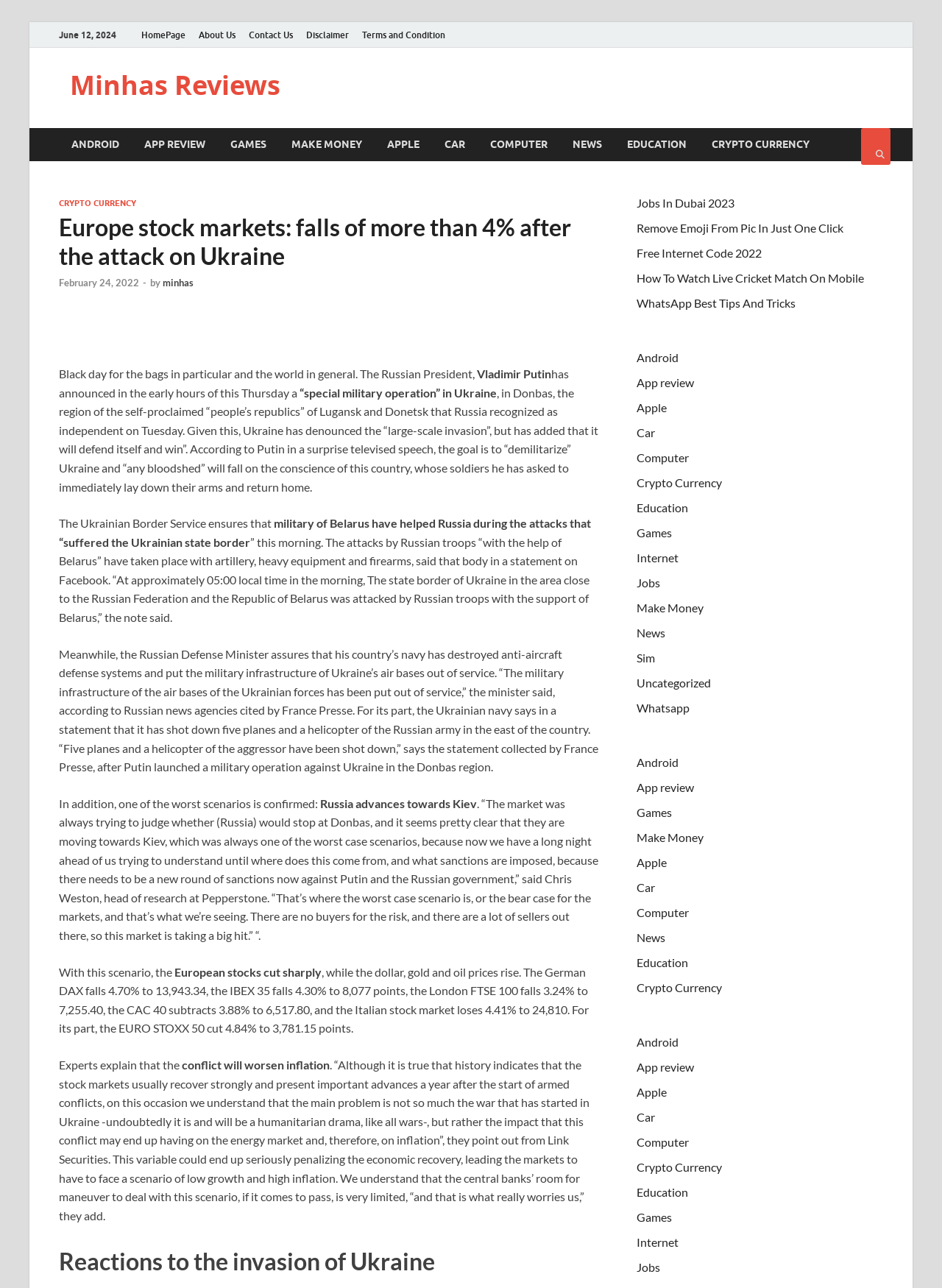What is the name of the Russian President mentioned in the article?
Please respond to the question with a detailed and well-explained answer.

I found the name 'Vladimir Putin' in the article, which is mentioned as the Russian President who announced a 'special military operation' in Ukraine.